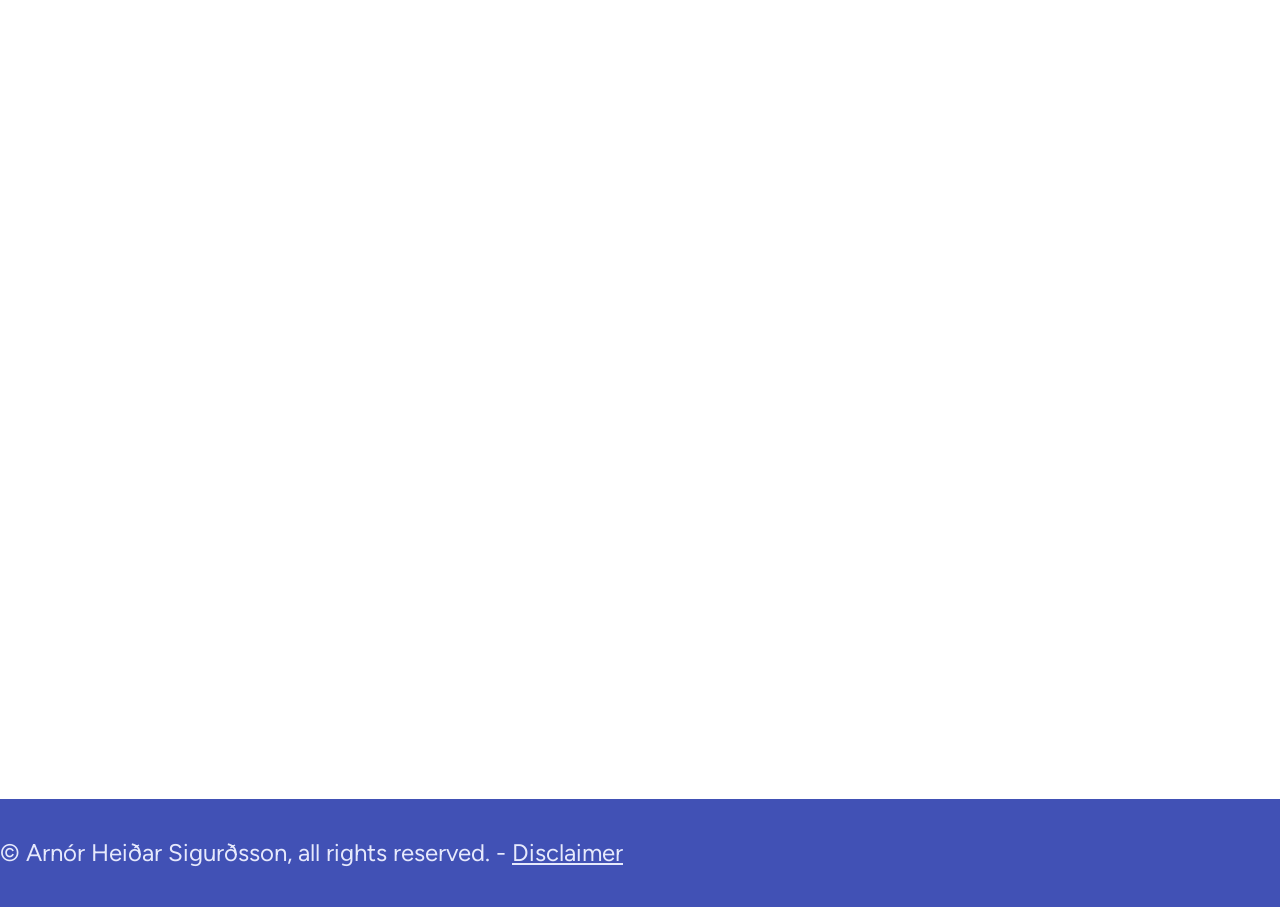Using the element description Disclaimer, predict the bounding box coordinates for the UI element. Provide the coordinates in (top-left x, top-left y, bottom-right x, bottom-right y) format with values ranging from 0 to 1.

[0.4, 0.924, 0.487, 0.956]